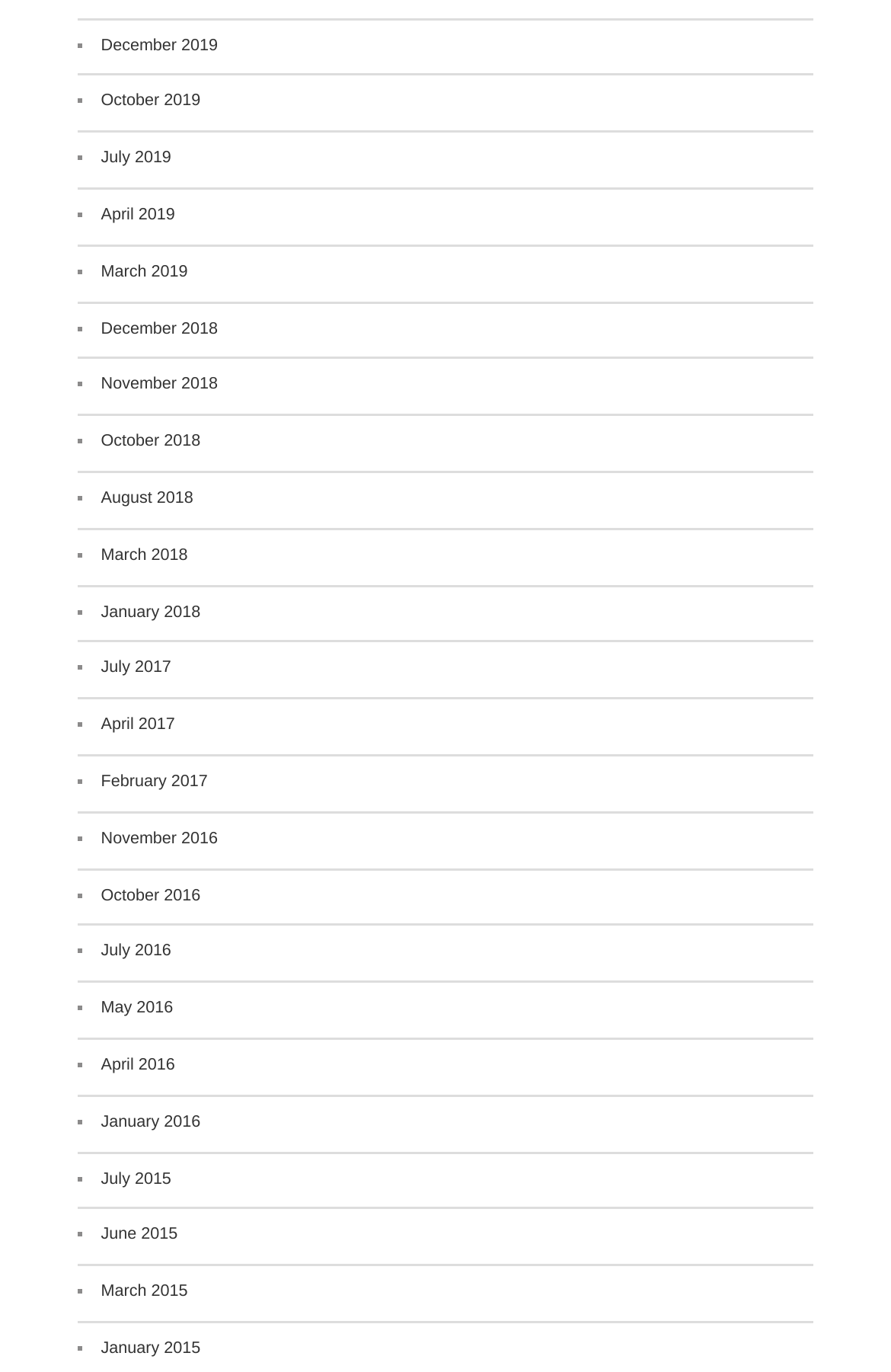Find the bounding box coordinates of the area that needs to be clicked in order to achieve the following instruction: "visit the CYMRAEG page". The coordinates should be specified as four float numbers between 0 and 1, i.e., [left, top, right, bottom].

None